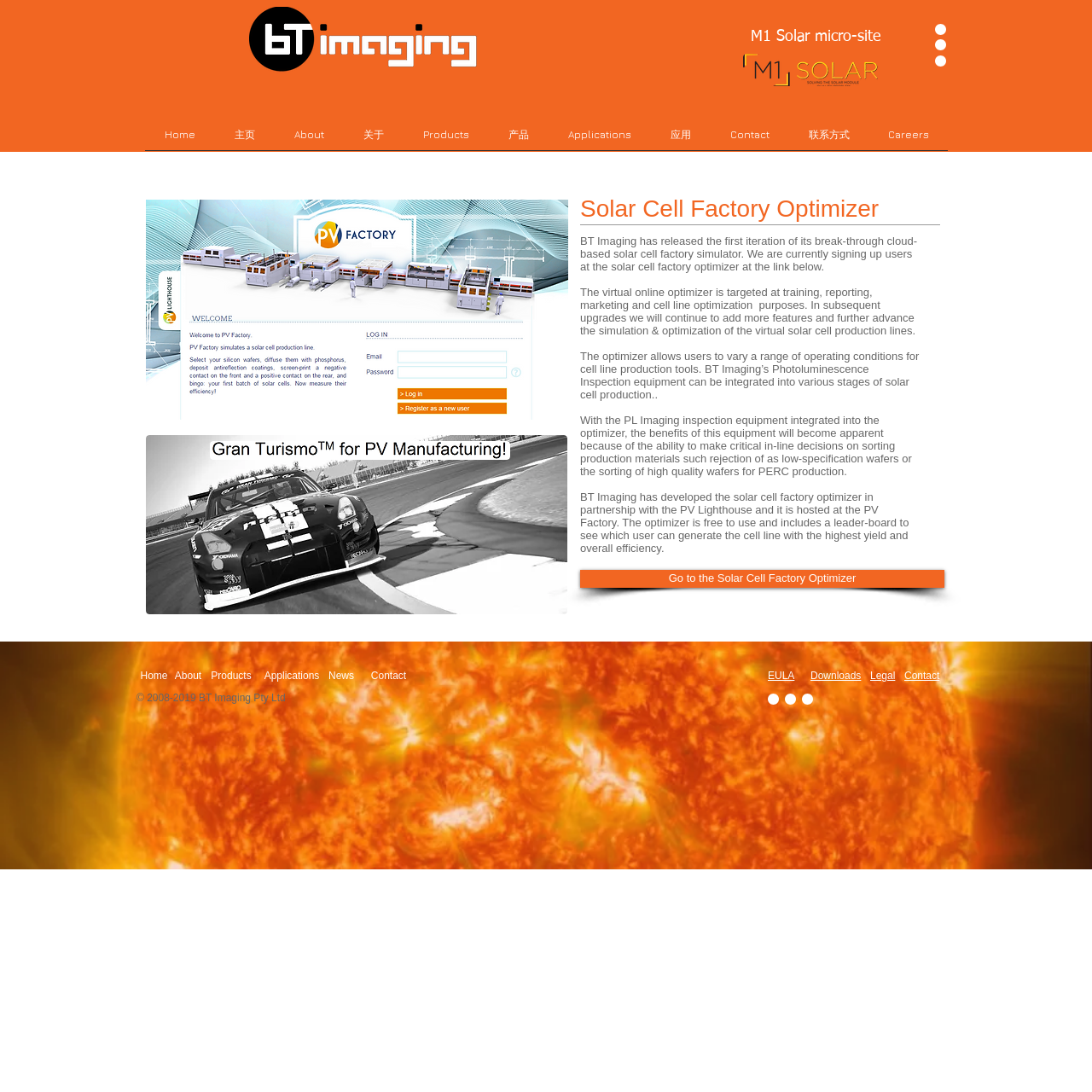Who developed the Solar Cell Factory Optimizer?
Answer the question with a detailed explanation, including all necessary information.

The question can be answered by reading the static text elements on the webpage, which describe the Solar Cell Factory Optimizer as a tool developed in partnership with the PV Lighthouse and hosted at the PV Factory.